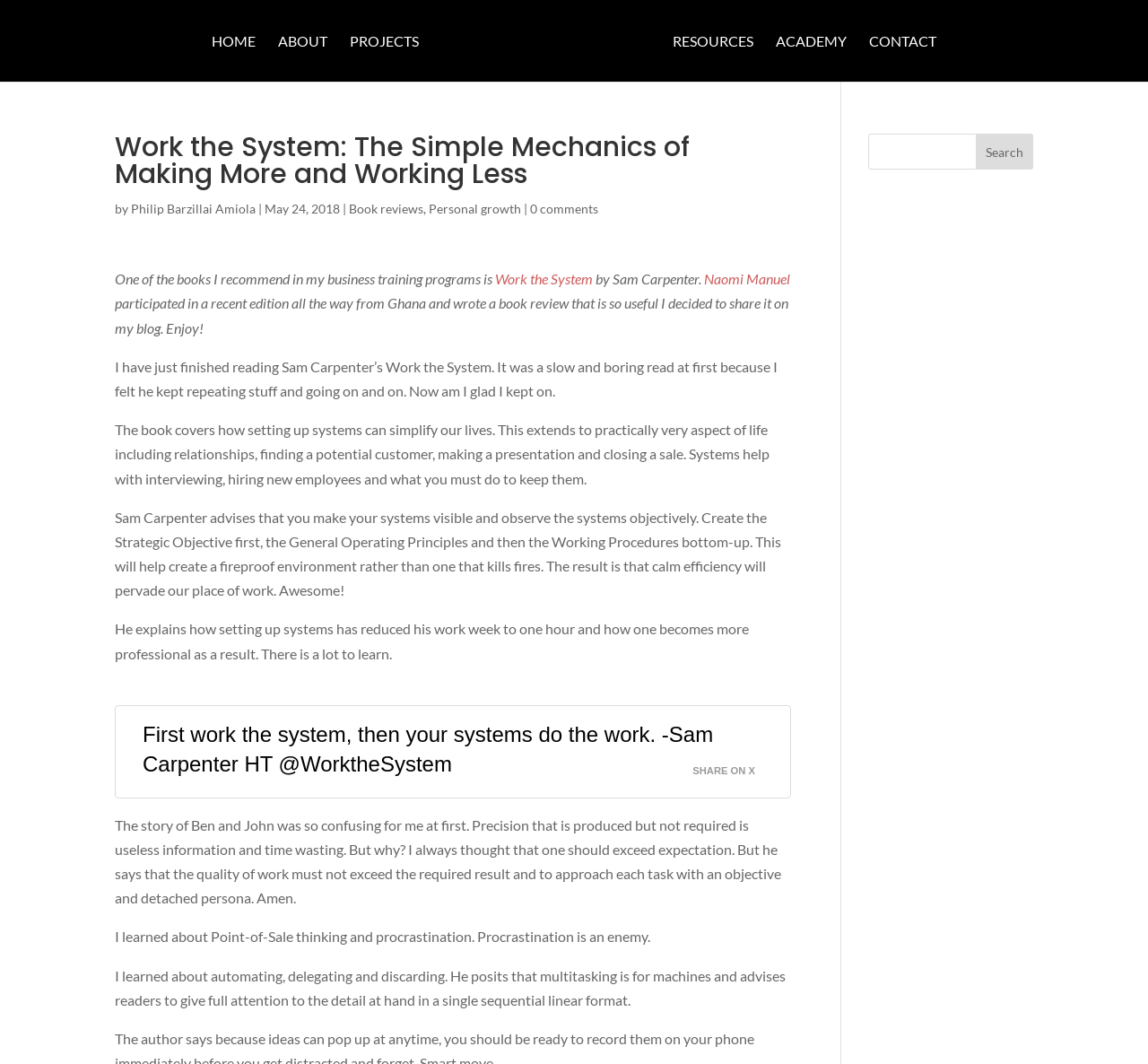Determine the bounding box coordinates for the region that must be clicked to execute the following instruction: "Read the book review by Philip Barzillai Amiola".

[0.114, 0.189, 0.223, 0.203]